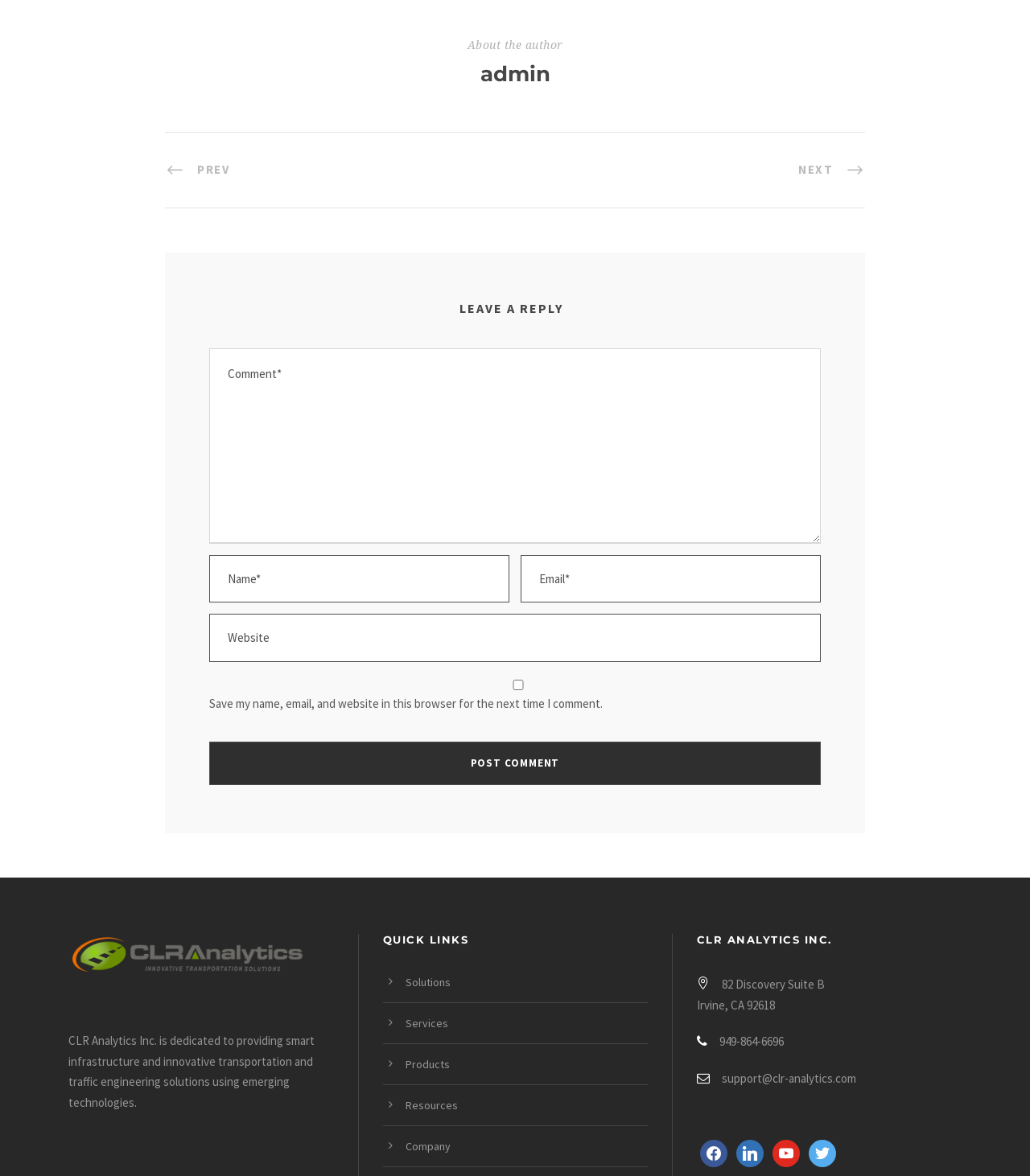How many social media links are there?
Please respond to the question with a detailed and well-explained answer.

There are four social media links at the bottom of the webpage: 'facebook', 'linkedin', 'youtube', and 'twitter'. These links are represented by icons and are located next to each other.